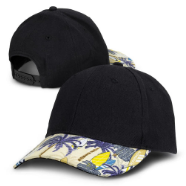Please provide a one-word or short phrase answer to the question:
What type of activities is the cap suitable for?

Casual outings or outdoor activities